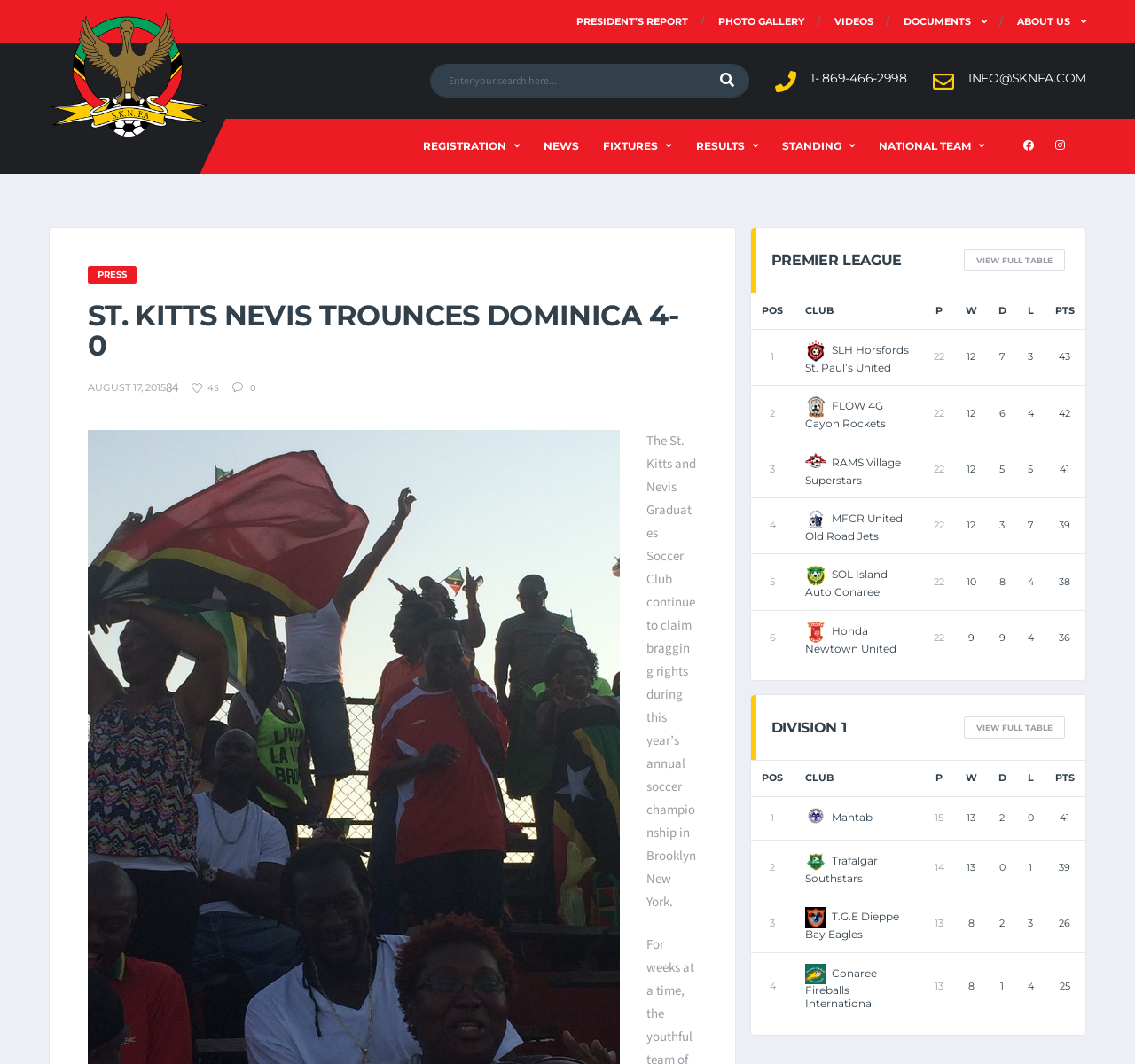Using the information shown in the image, answer the question with as much detail as possible: What is the date of the news article 'ST. KITTS NEVIS TROUNCES DOMINICA 4-0'?

The date of the news article can be found below the title of the article, which is located in the top left corner of the webpage.